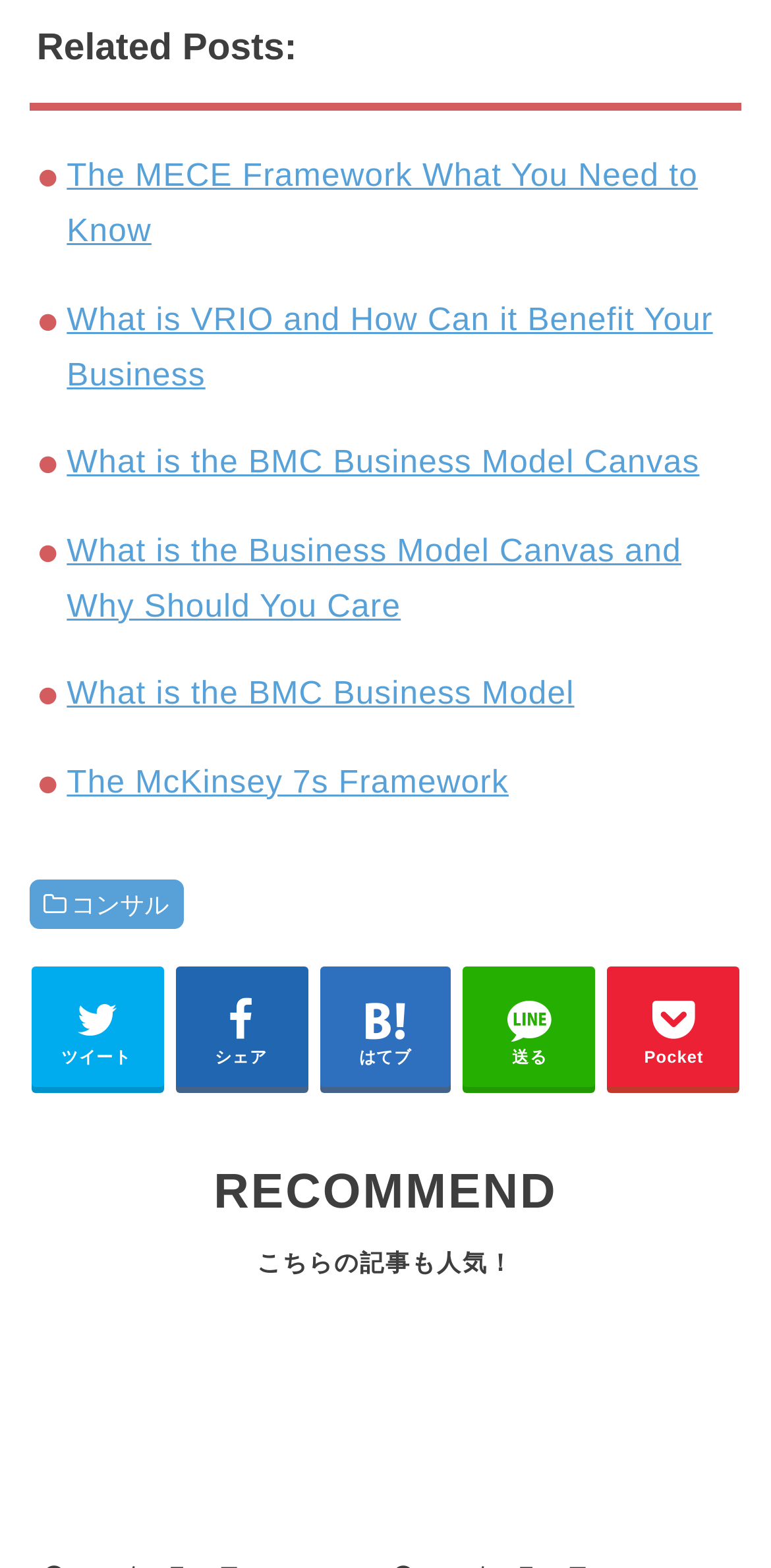How many recommended articles are shown?
Examine the webpage screenshot and provide an in-depth answer to the question.

There are two figures below the 'RECOMMEND こちらの記事も人気！' heading, which suggests that there are two recommended articles being shown.